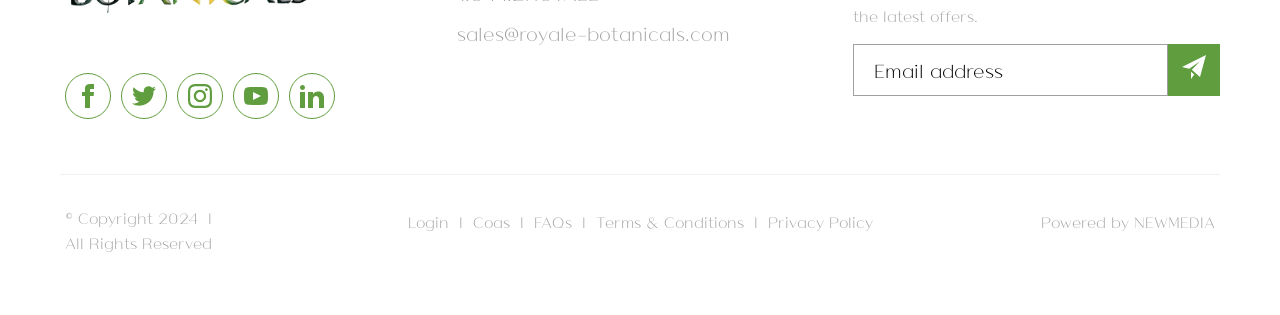Please pinpoint the bounding box coordinates for the region I should click to adhere to this instruction: "Subscribe to our newsletter".

[0.912, 0.138, 0.953, 0.303]